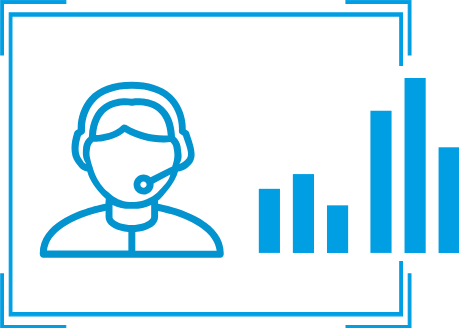Provide an extensive narrative of what is shown in the image.

The image features a stylized illustration of a person wearing a headset, symbolizing customer service or support. The figure's face displays a friendly expression, emphasizing an approachable and helpful attitude. Surrounding the figure are vertical bars resembling a graph, which may represent data or analytics often associated with customer service operations. This visual communicates the dedication to providing assistance and support, reflecting the theme of the "Service Hotline" offered by the company Olbrich. The design is sleek and modern, utilizing a blue color palette that conveys professionalism and reliability.